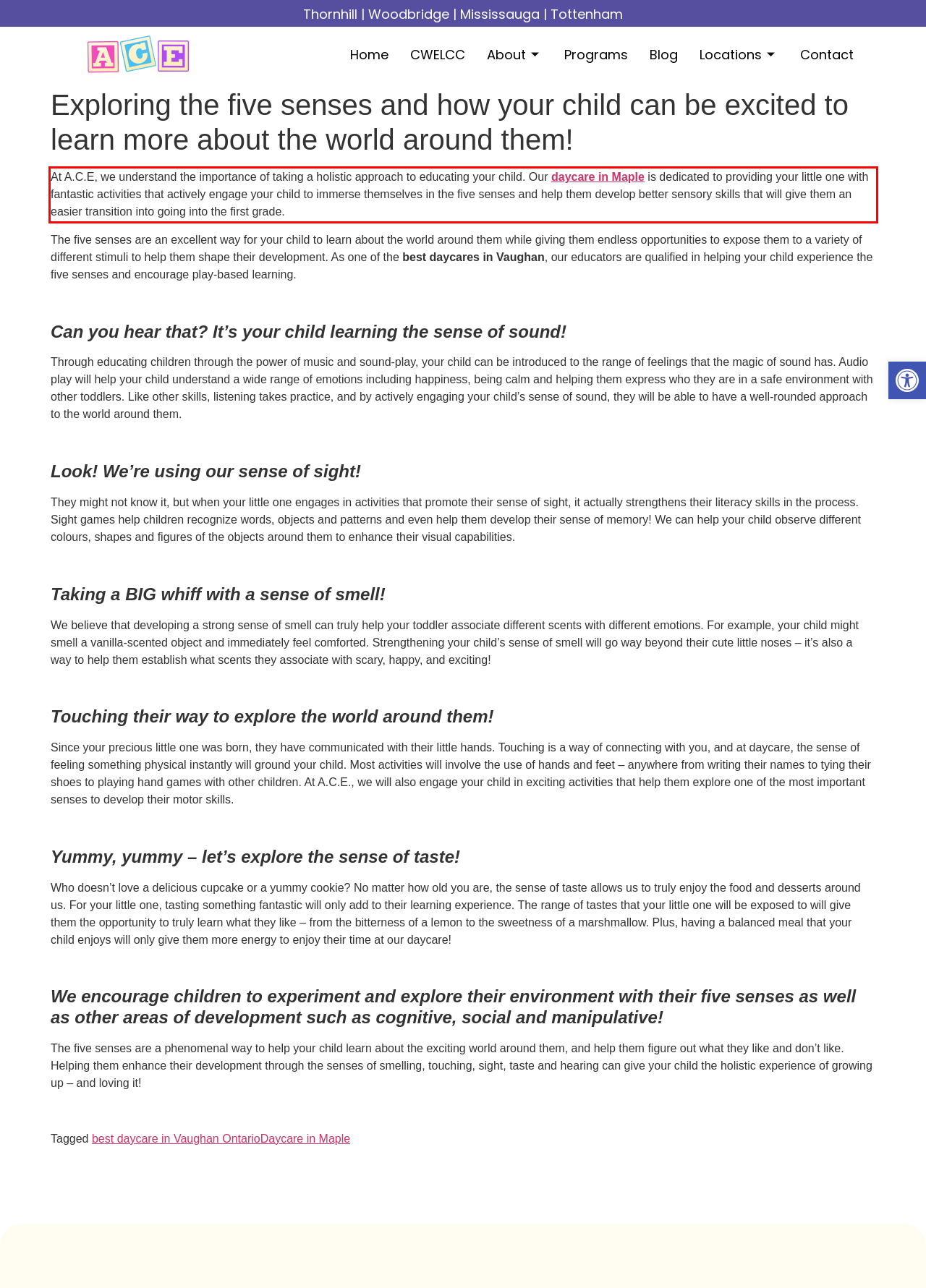Given the screenshot of the webpage, identify the red bounding box, and recognize the text content inside that red bounding box.

At A.C.E, we understand the importance of taking a holistic approach to educating your child. Our daycare in Maple is dedicated to providing your little one with fantastic activities that actively engage your child to immerse themselves in the five senses and help them develop better sensory skills that will give them an easier transition into going into the first grade.